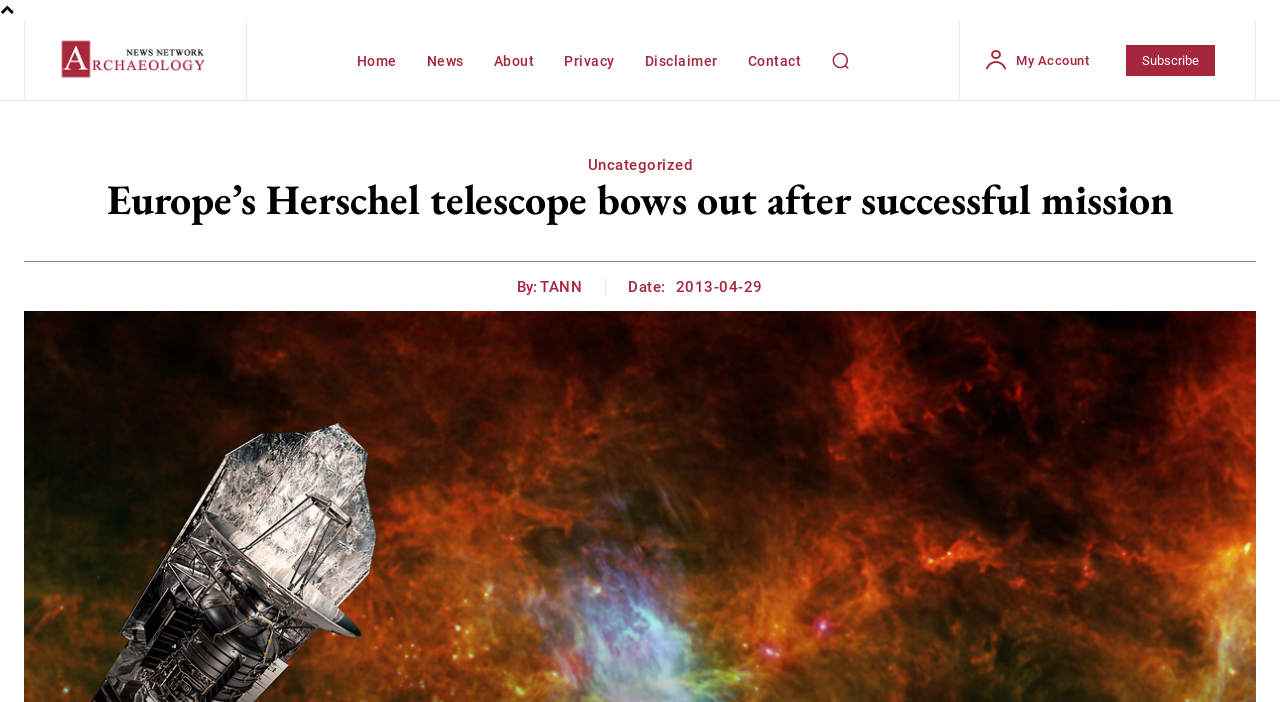Please identify the bounding box coordinates of the clickable area that will allow you to execute the instruction: "view my account".

[0.794, 0.075, 0.851, 0.097]